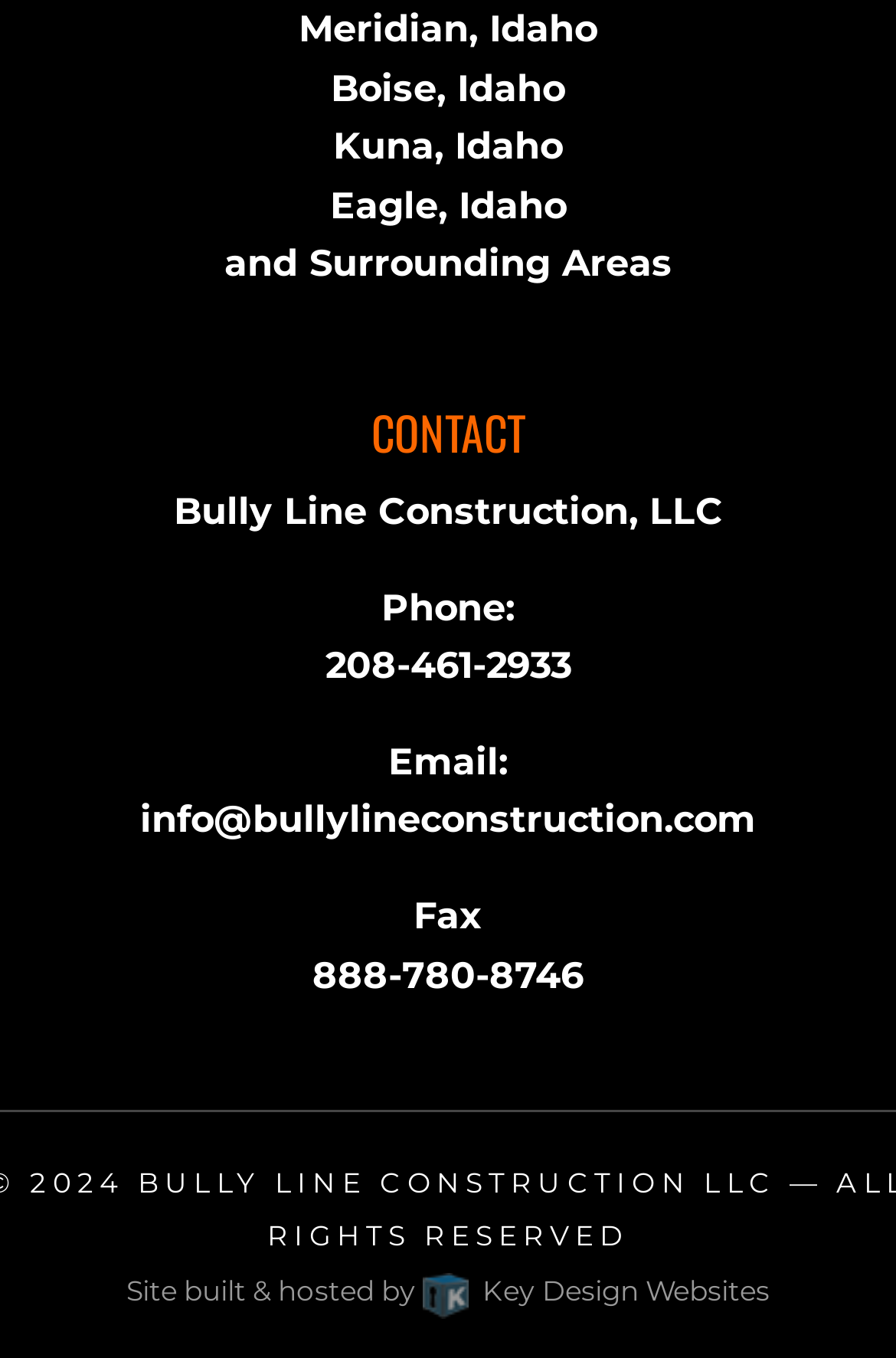Give a short answer to this question using one word or a phrase:
What is the company name?

Bully Line Construction, LLC